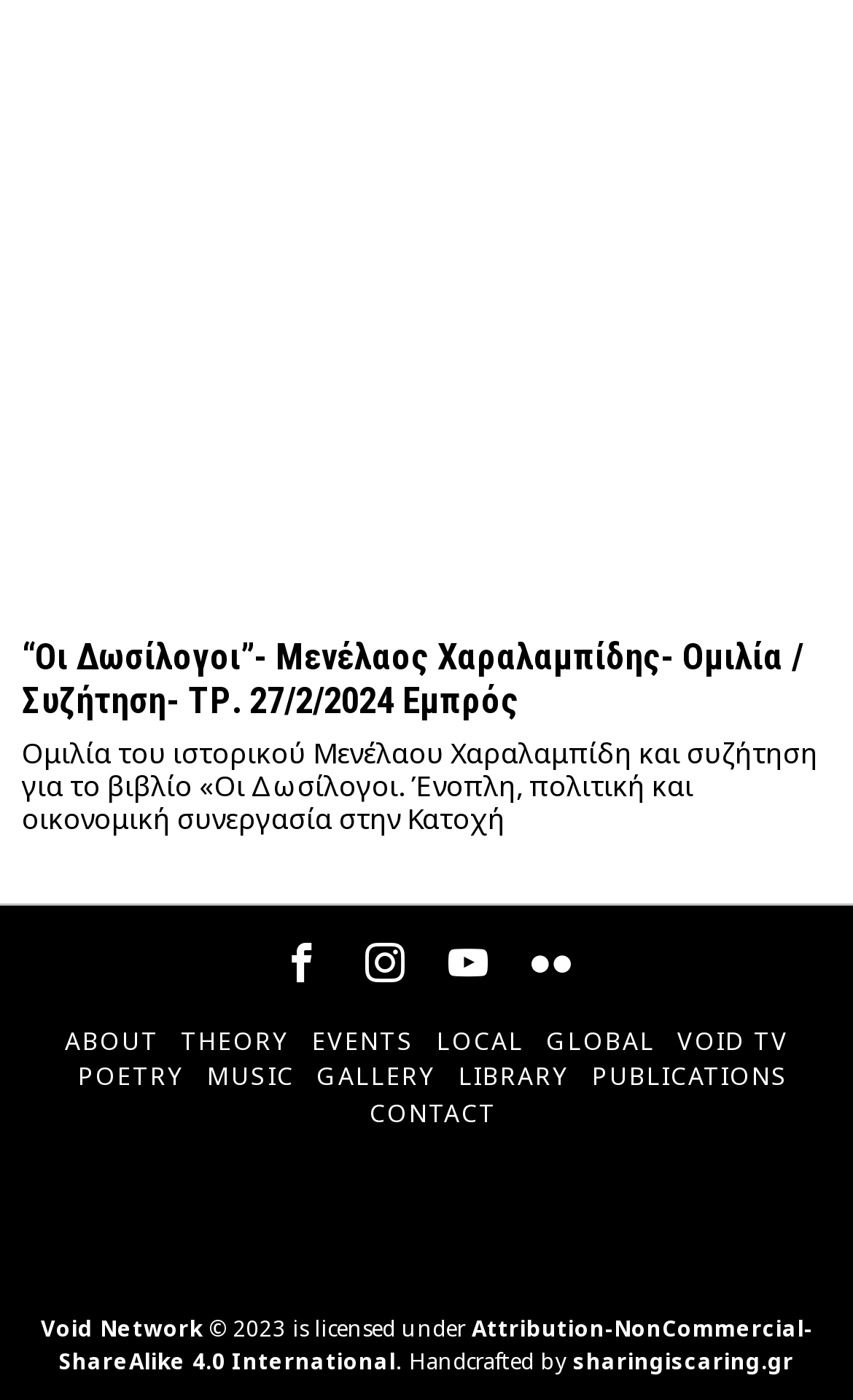Find the bounding box coordinates for the UI element that matches this description: "Attribution-NonCommercial-ShareAlike 4.0 International".

[0.069, 0.937, 0.953, 0.983]